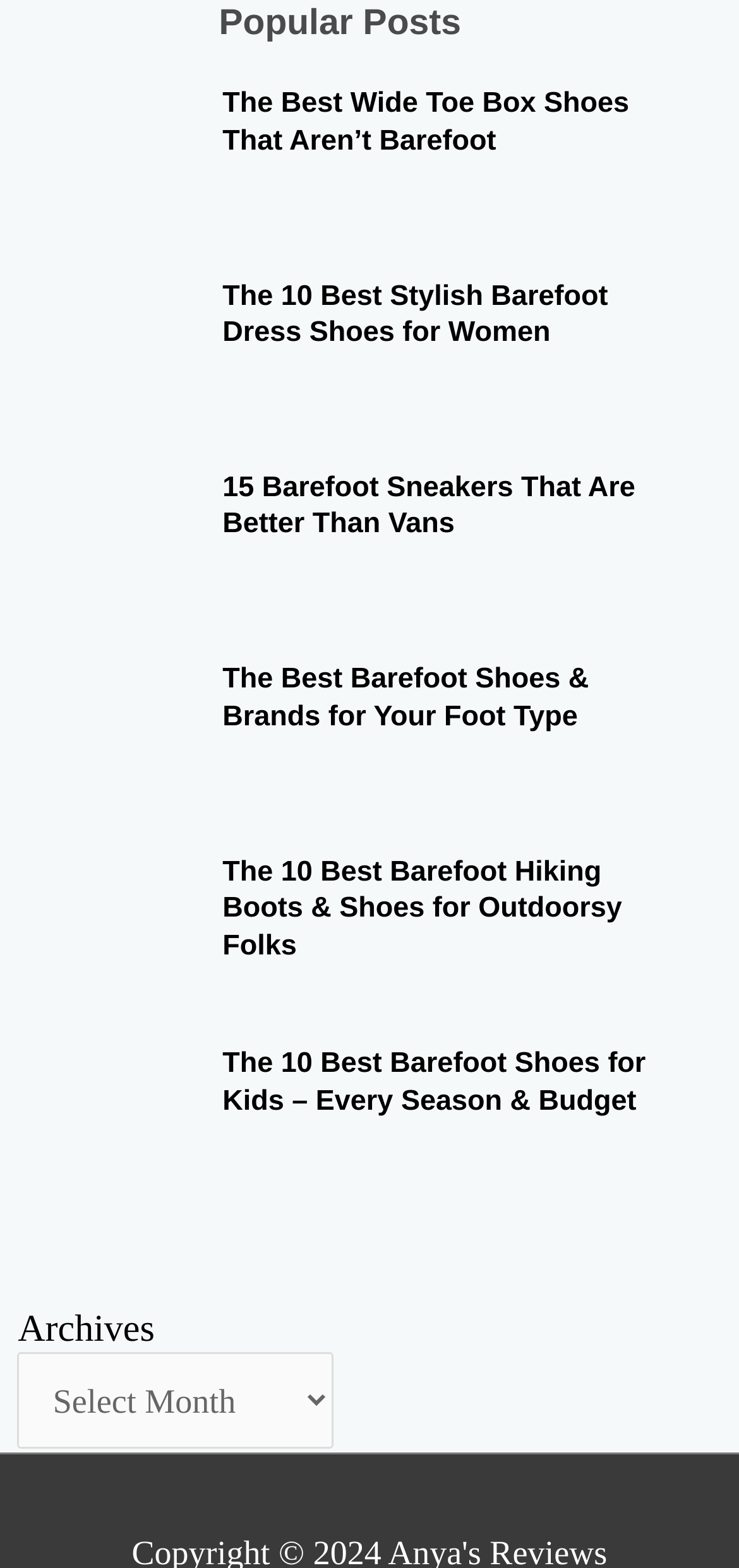Using a single word or phrase, answer the following question: 
What is the topic of the second heading on the webpage?

Stylish barefoot dress shoes for women